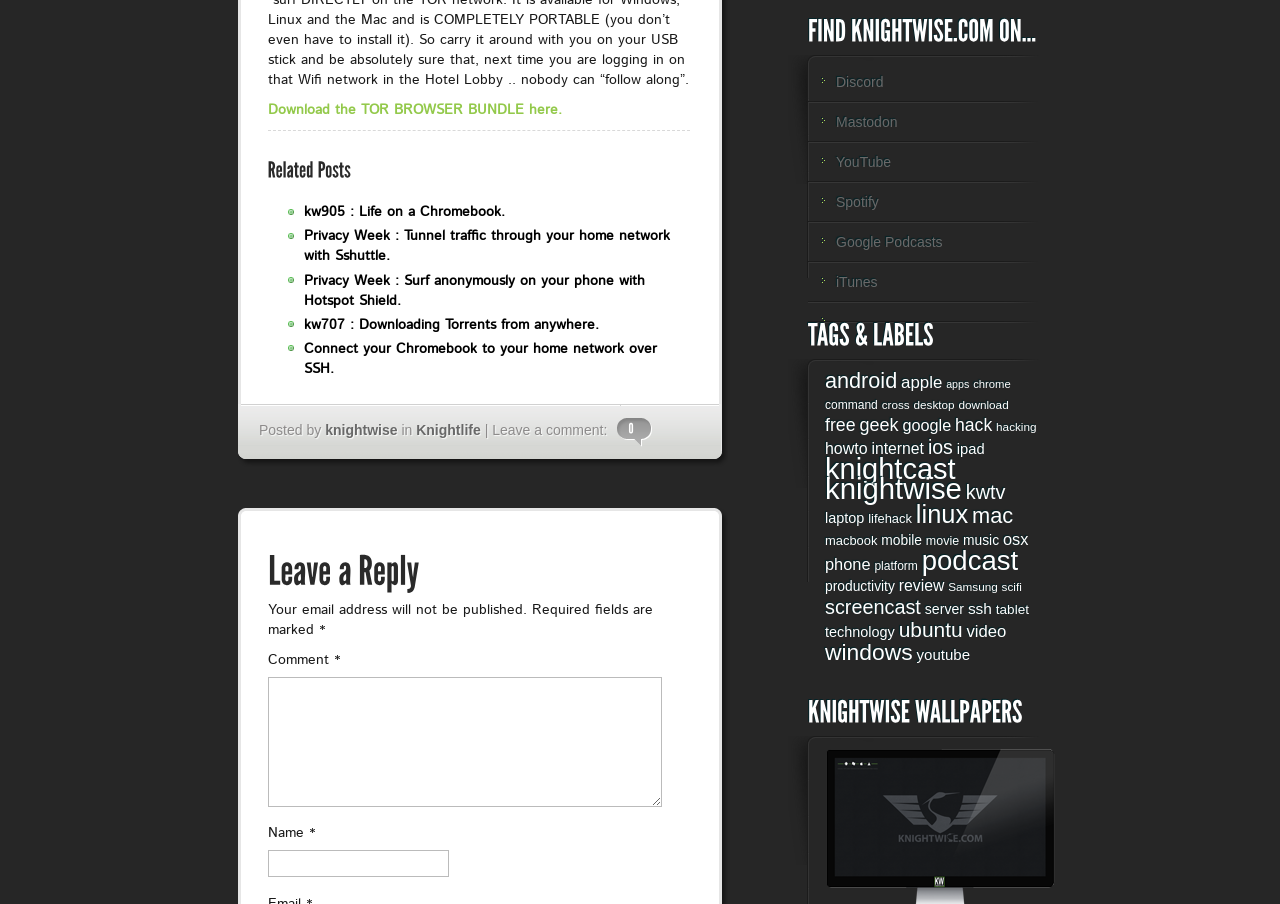Determine the coordinates of the bounding box for the clickable area needed to execute this instruction: "Leave a comment".

[0.209, 0.614, 0.539, 0.664]